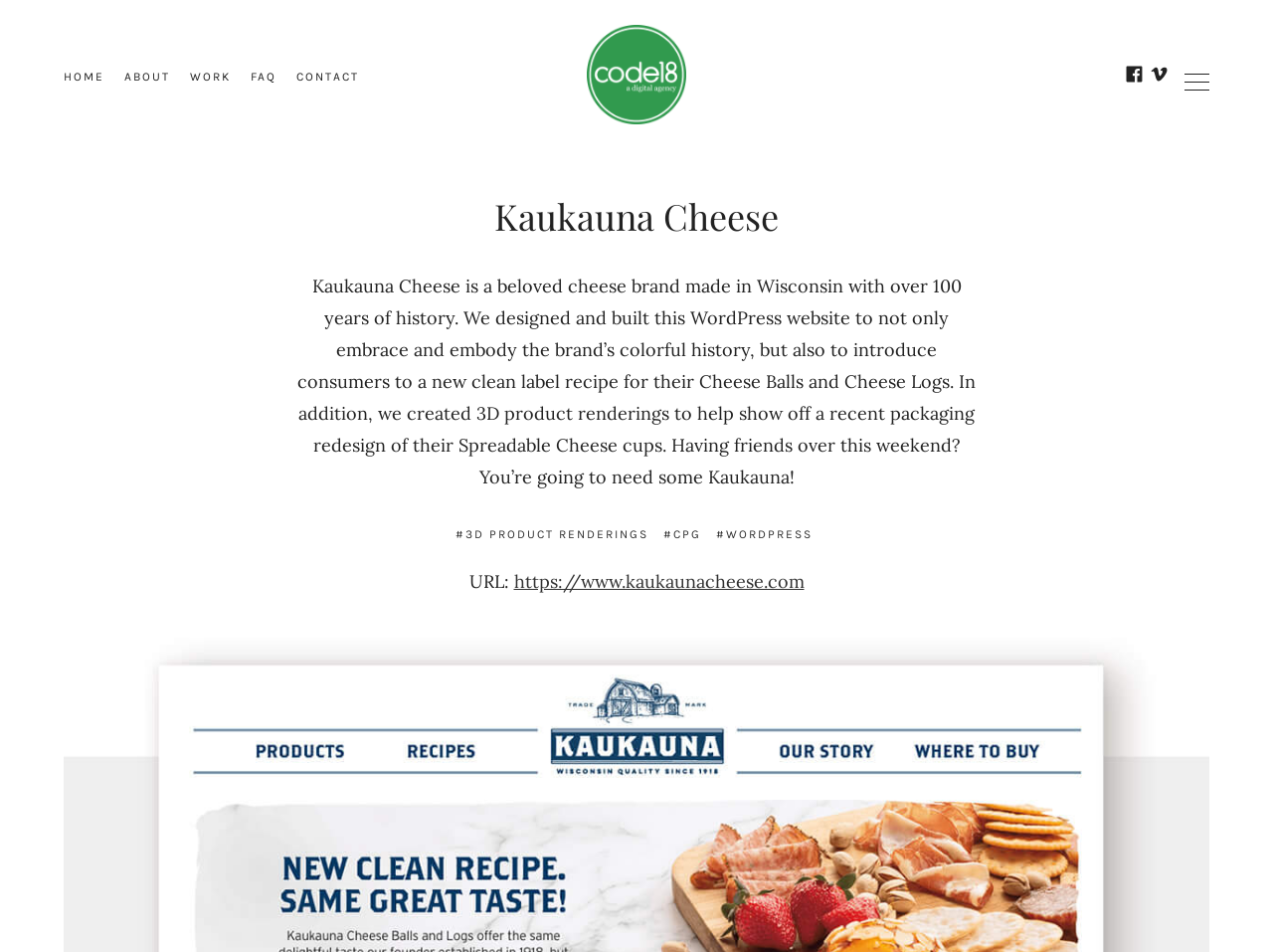Identify and provide the bounding box for the element described by: "alt="Code18: New York WordPress Agency"".

[0.461, 0.065, 0.539, 0.088]